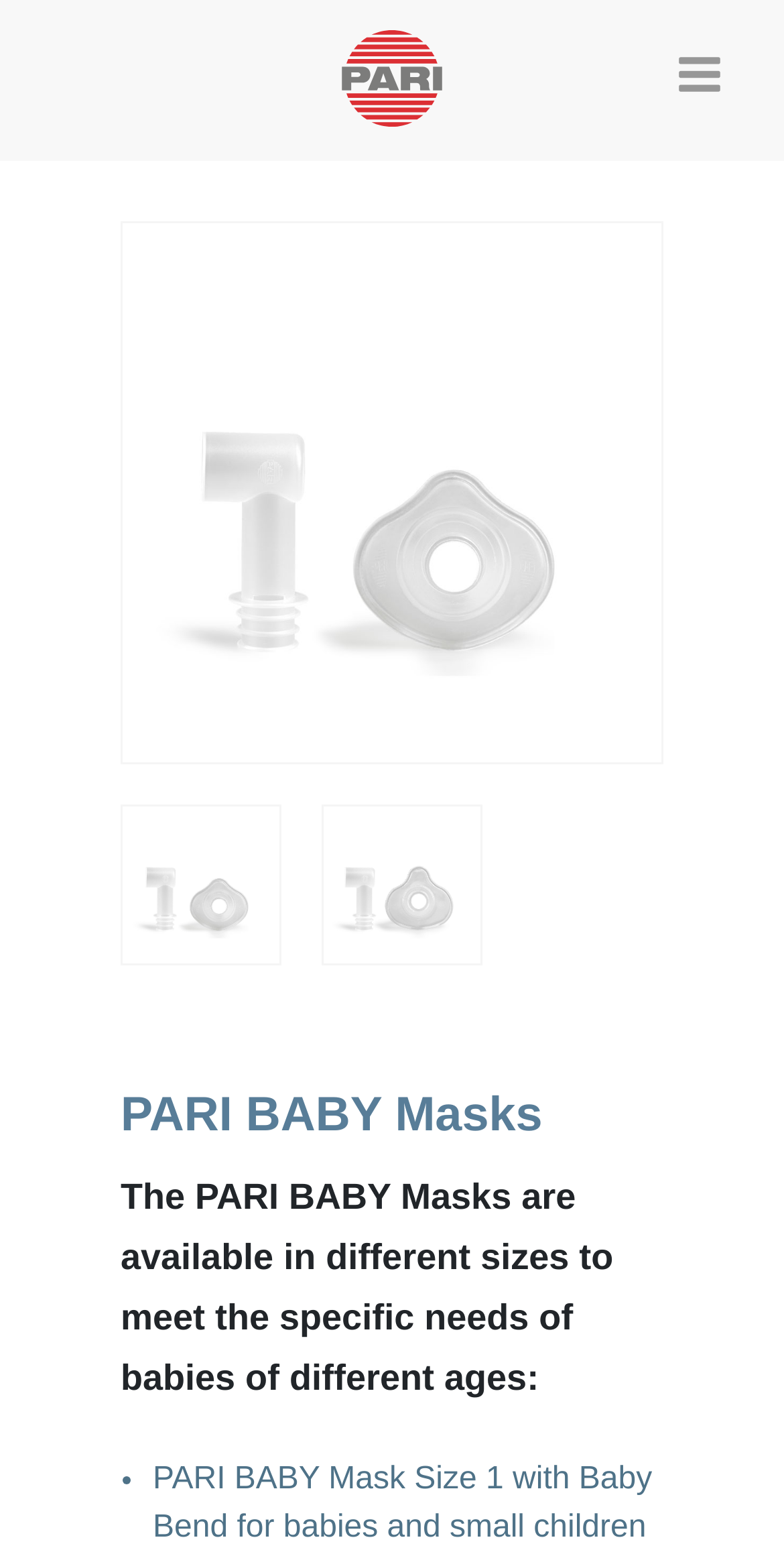Please answer the following question using a single word or phrase: 
What is the main topic of the webpage?

PARI BABY Masks